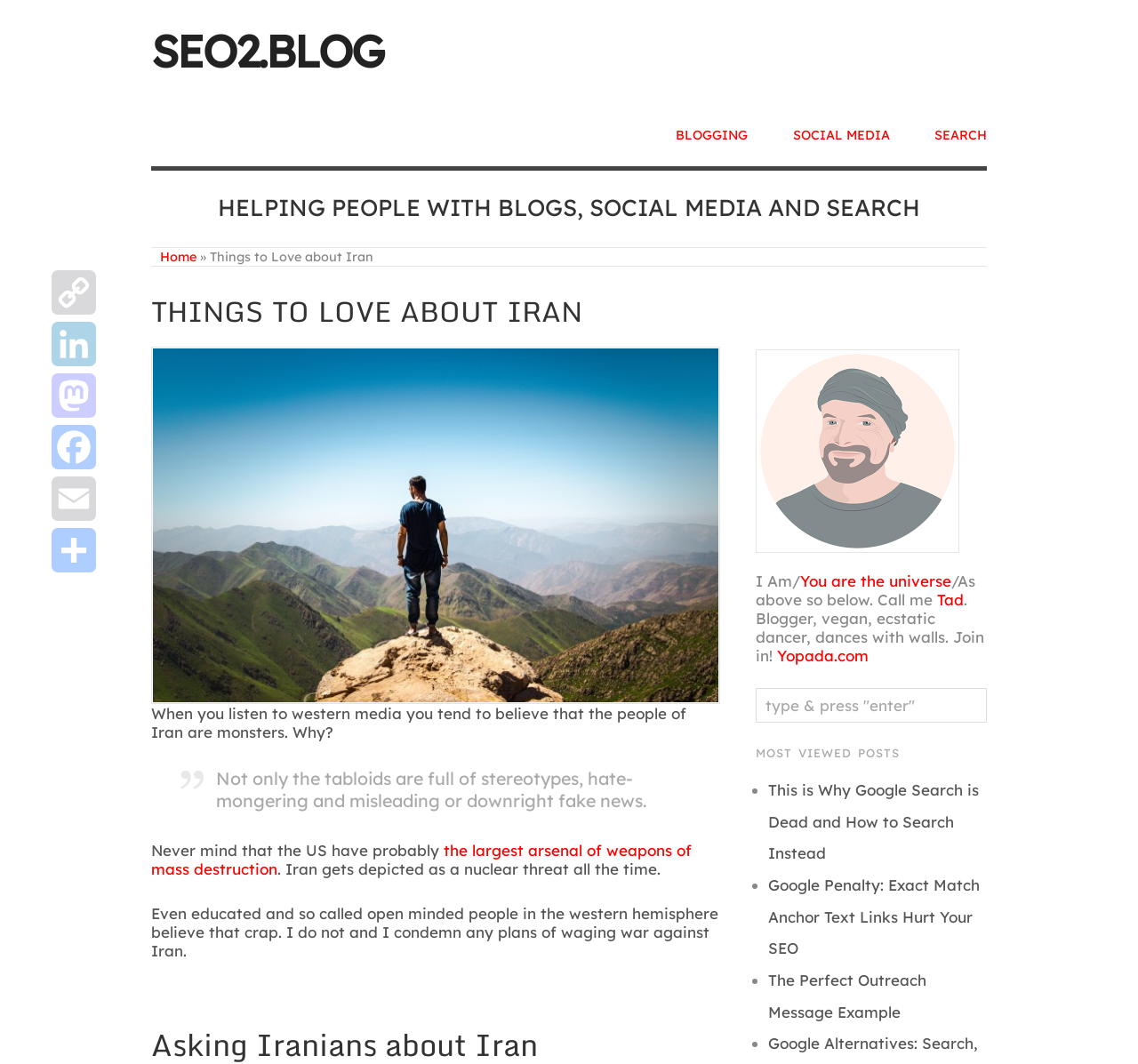Please answer the following query using a single word or phrase: 
What is the blogger's profession?

Blogger